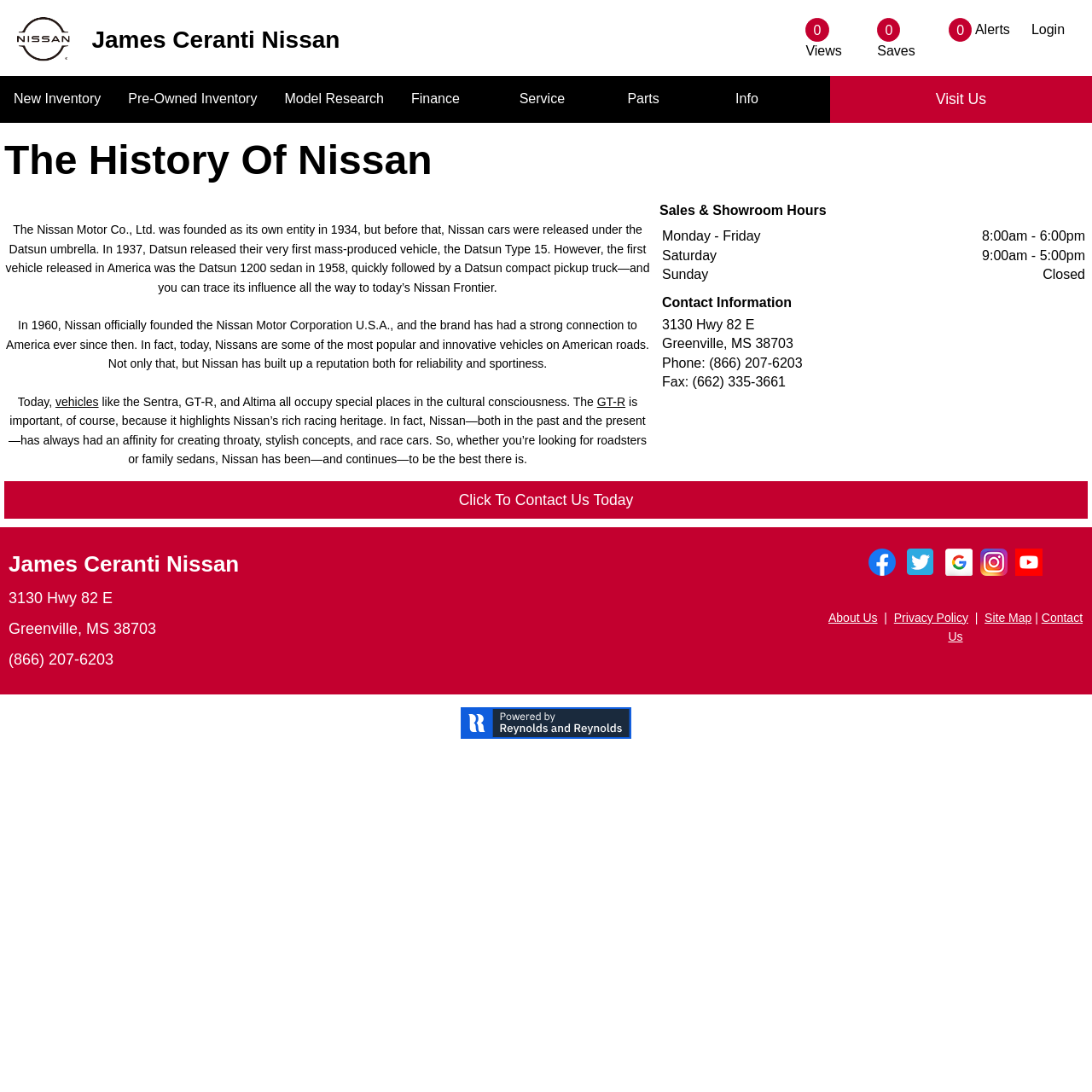Determine the bounding box coordinates for the area that should be clicked to carry out the following instruction: "Click on Visit Us".

[0.76, 0.074, 1.0, 0.108]